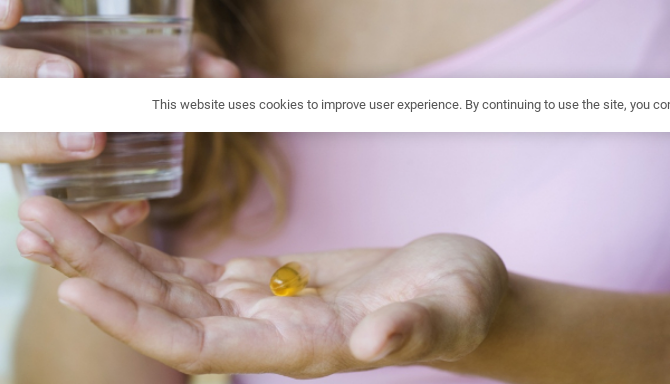Kindly respond to the following question with a single word or a brief phrase: 
What is the significance of regular intake of dietary supplements?

Contributes to wellness